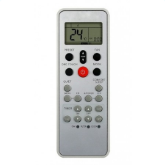Explain in detail what you see in the image.

This image features the **REMOTE CONTROL AIRWELL**, designed for use with air conditioning systems. The remote is sleek and user-friendly, showcasing a digital display that currently indicates a temperature setting of **24°C**. Below the display, a prominent red button is positioned centrally, surrounded by various control buttons that allow users to easily adjust settings such as temperature, mode, and timer. This remote is a practical solution for efficiently managing indoor climate, combining simplicity with functionality. It is available for purchase at a price of **24.00 лв.**, making it an accessible option for those in need of a replacement or spare remote.